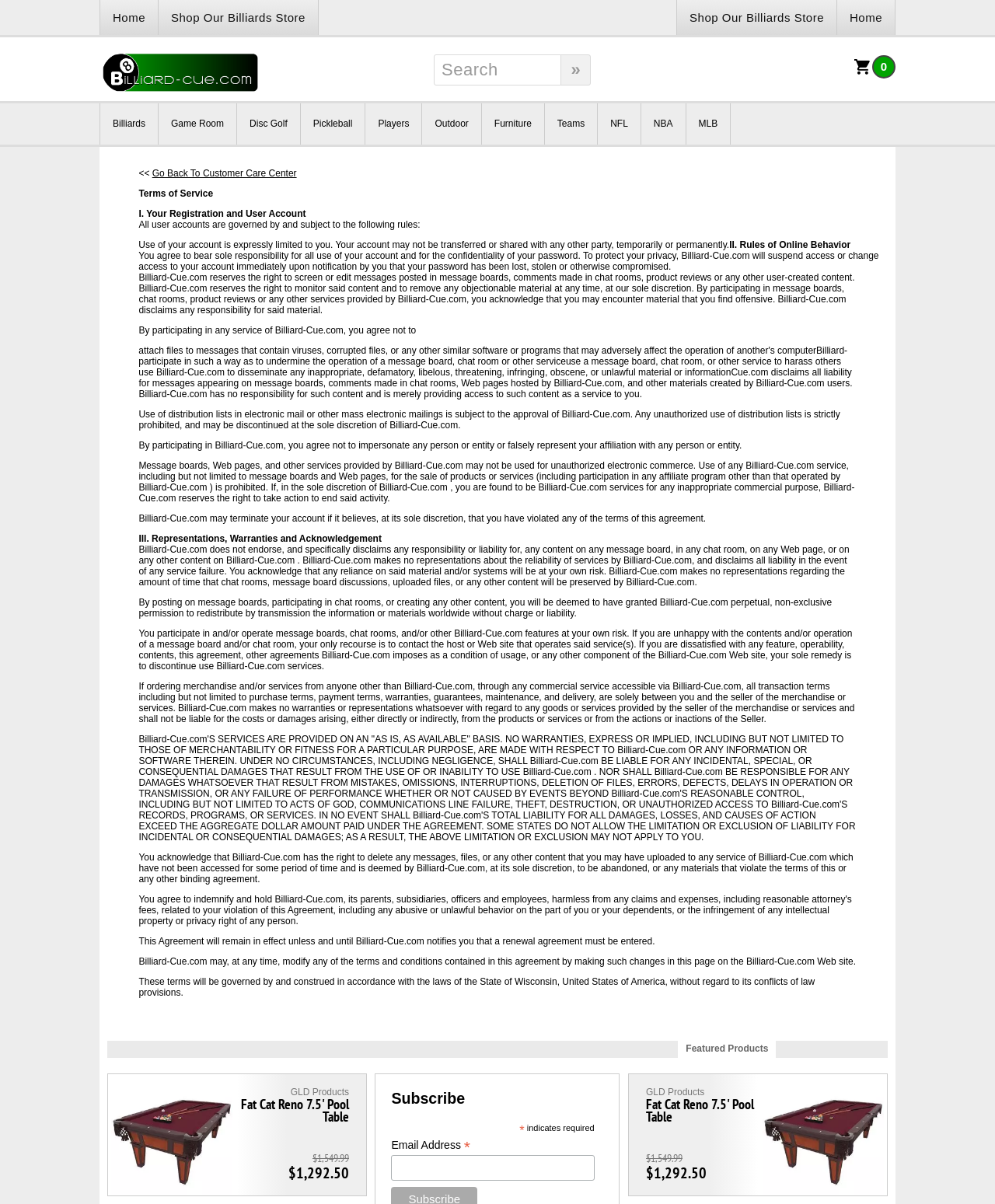Determine the bounding box coordinates of the section to be clicked to follow the instruction: "Click the 'Home' link". The coordinates should be given as four float numbers between 0 and 1, formatted as [left, top, right, bottom].

[0.101, 0.0, 0.159, 0.029]